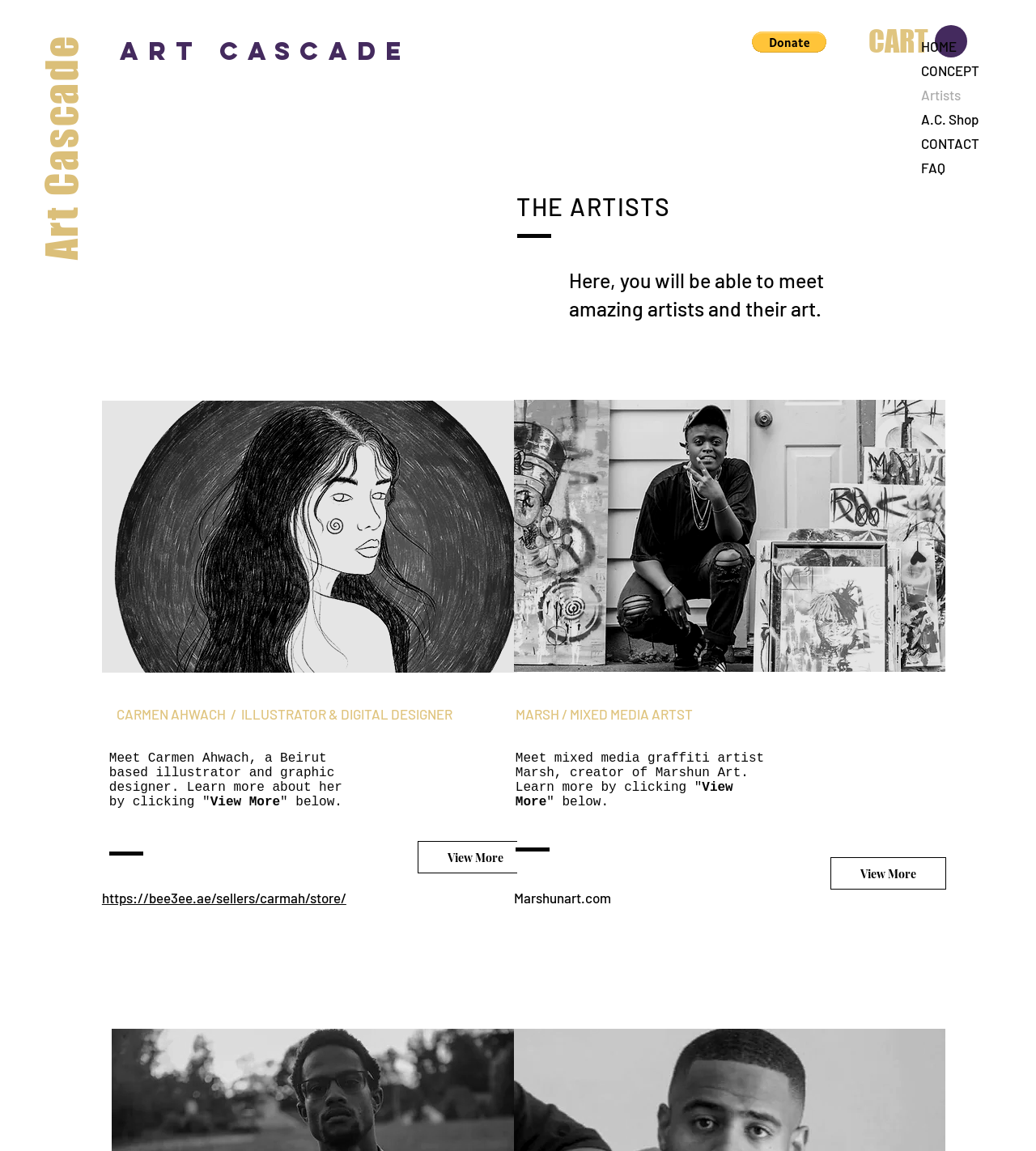Determine the bounding box coordinates for the element that should be clicked to follow this instruction: "view artist Marsh's profile". The coordinates should be given as four float numbers between 0 and 1, in the format [left, top, right, bottom].

[0.801, 0.745, 0.913, 0.773]